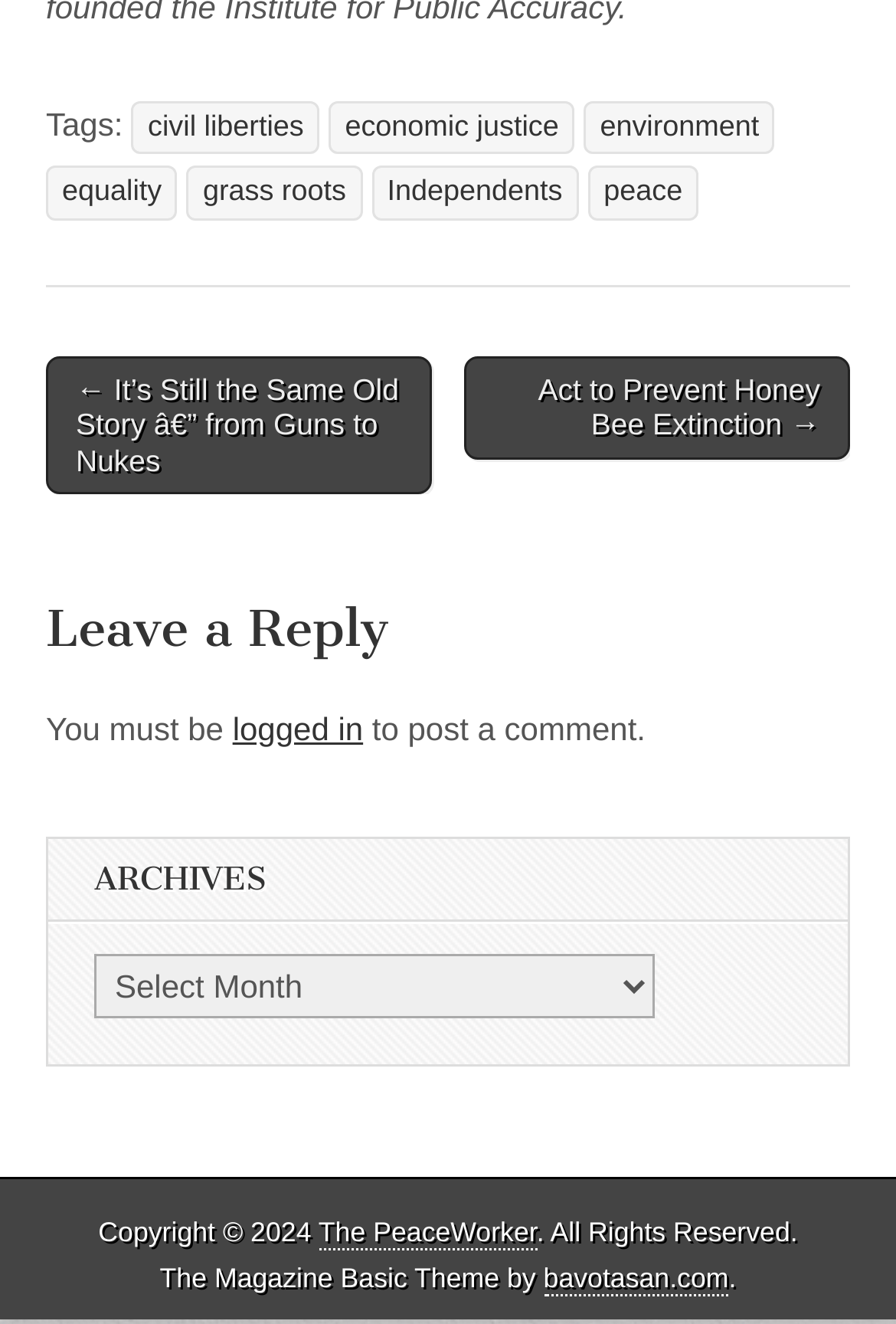Answer with a single word or phrase: 
What is the name of the magazine?

The PeaceWorker